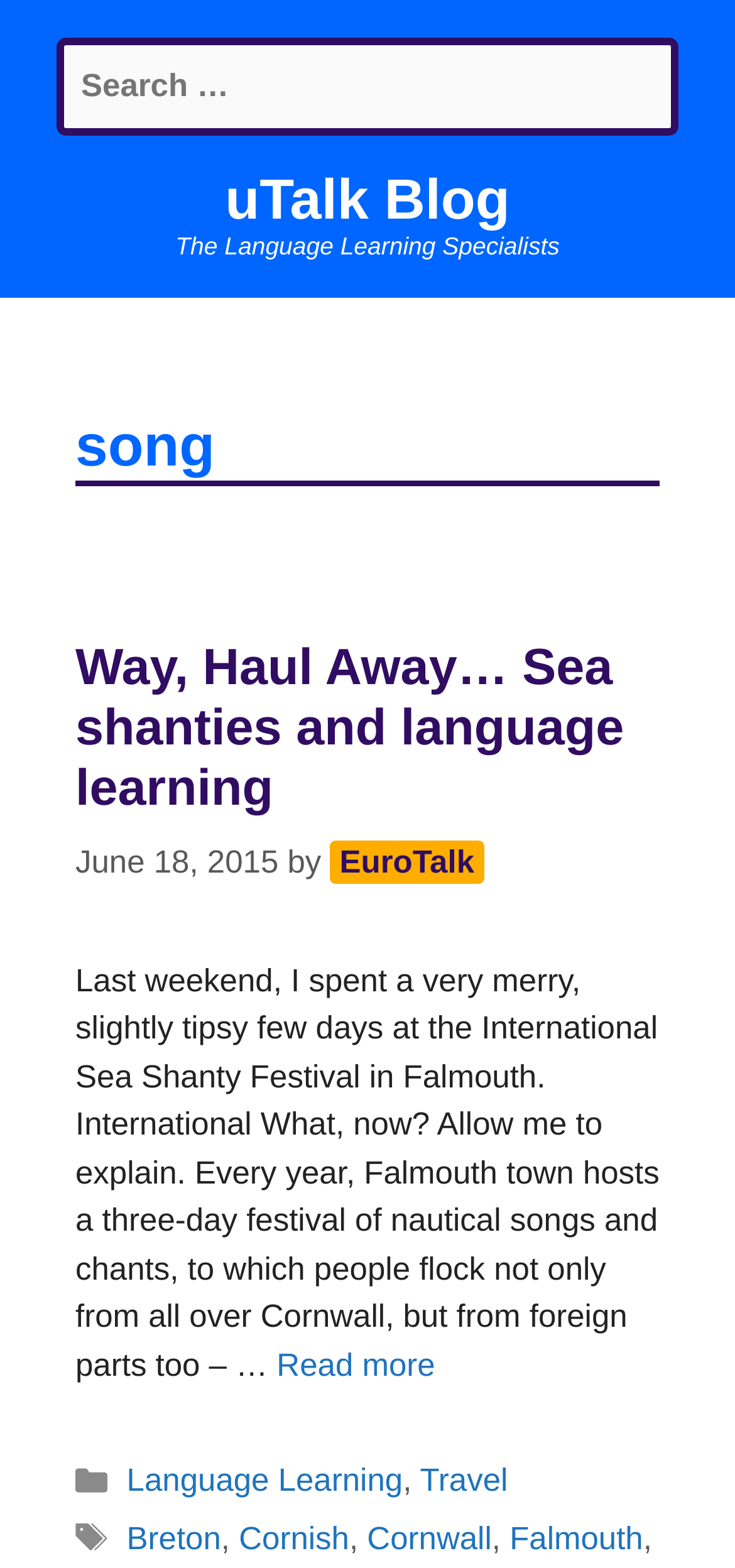Please determine the bounding box coordinates for the element that should be clicked to follow these instructions: "Search for something".

[0.077, 0.024, 0.923, 0.086]